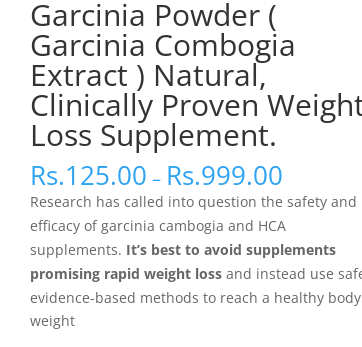What is cautioned about Garcinia Cambogia supplements?
Using the image, respond with a single word or phrase.

Safety and efficacy